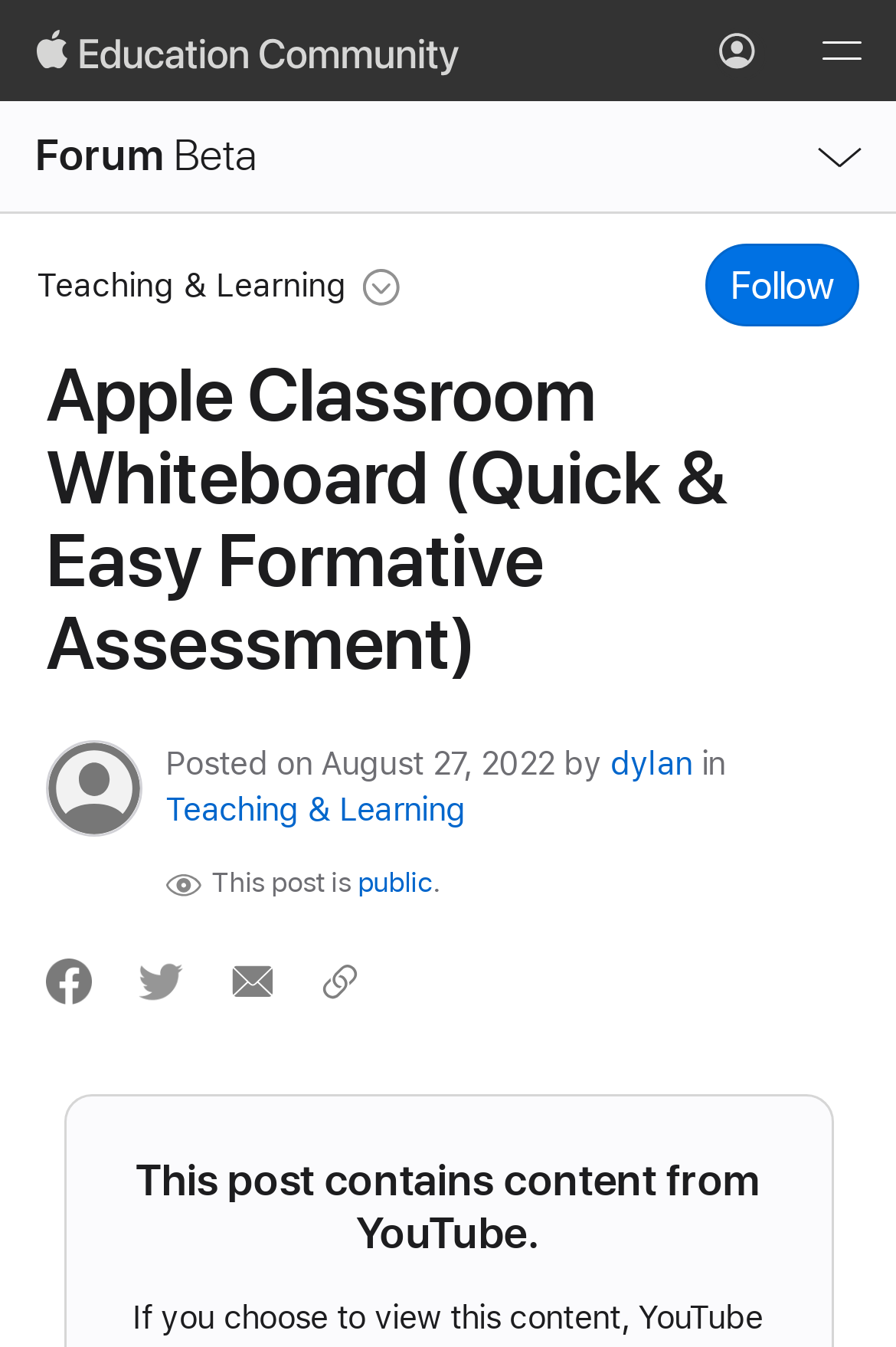Using the elements shown in the image, answer the question comprehensively: What is the name of the Apple feature discussed on this page?

Based on the webpage's title and content, it appears to be discussing the Apple Classroom Whiteboard feature, which is a tool for teachers to use in their classrooms.